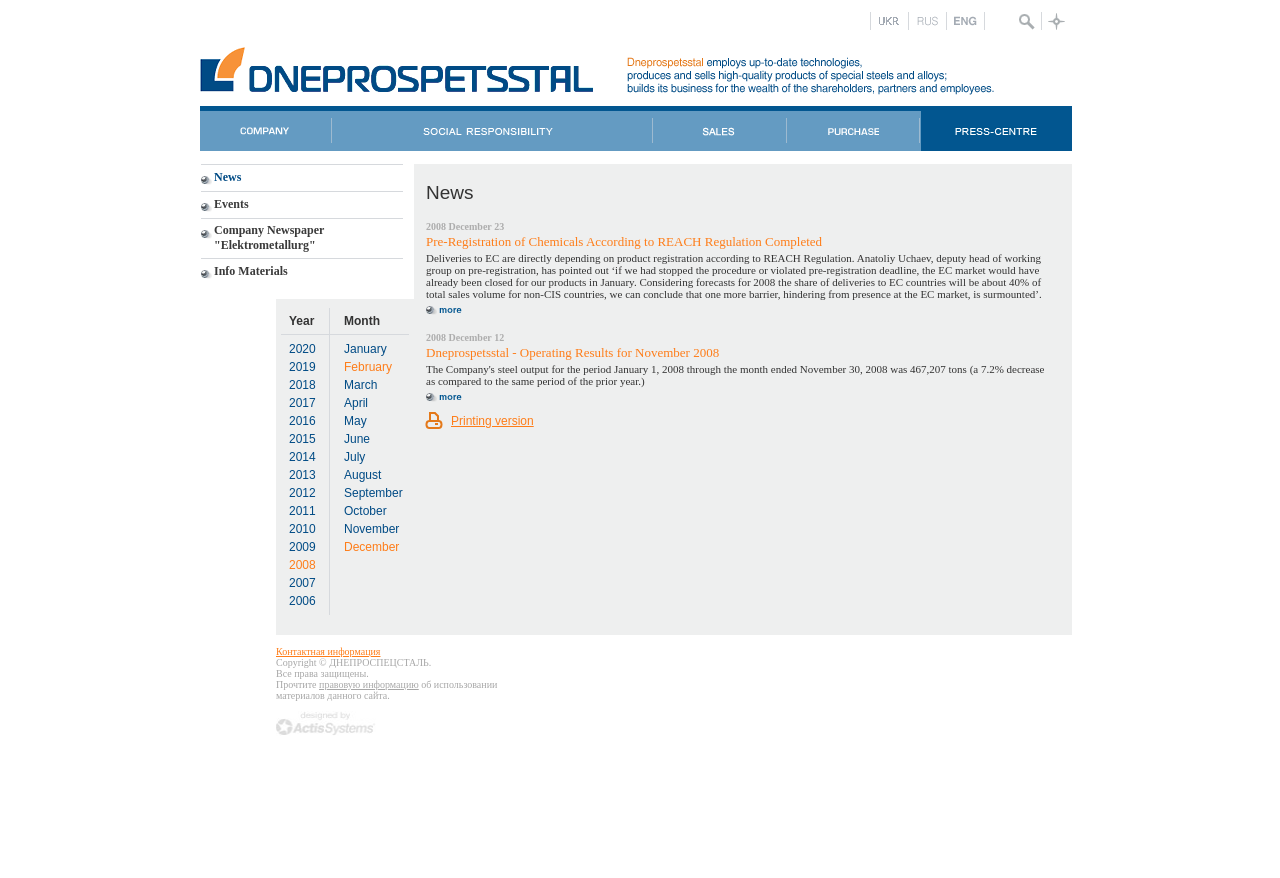Please respond to the question using a single word or phrase:
What is the purpose of the 'Search' button?

To search the webpage